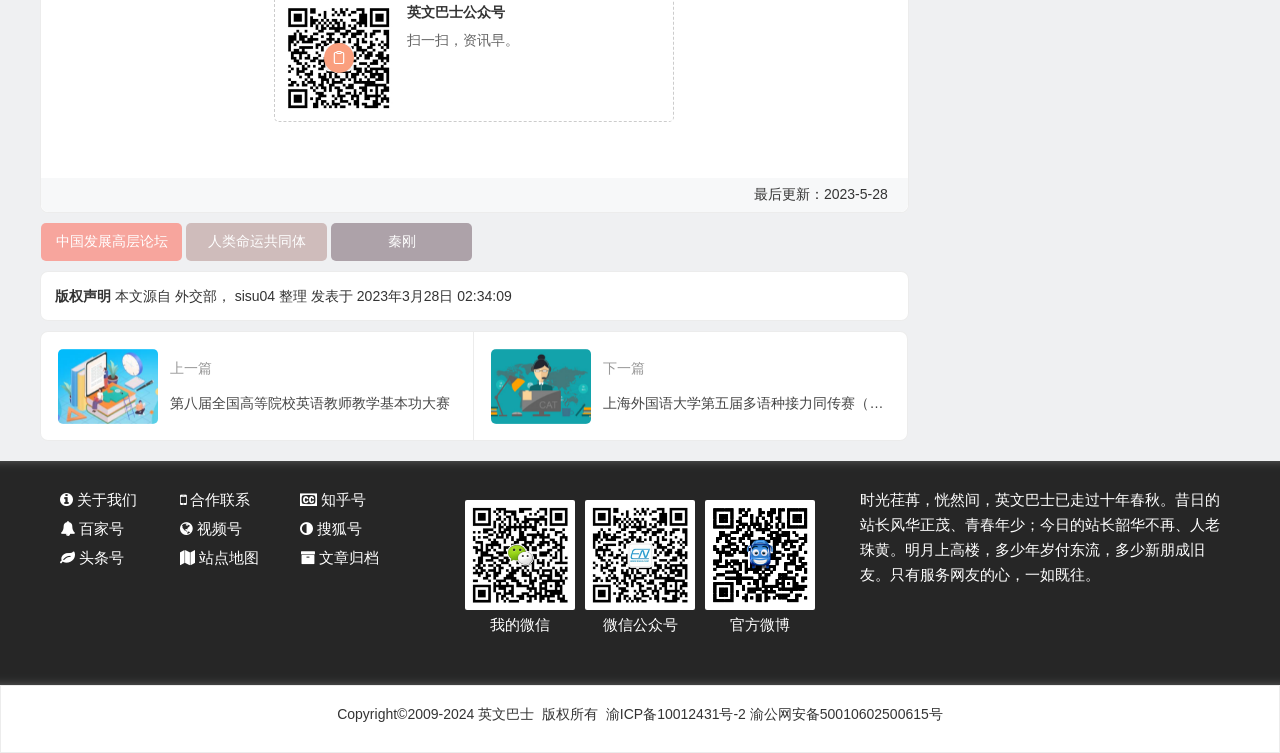Find the bounding box coordinates for the HTML element described as: "下一篇 上海外国语大学第五届多语种接力同传赛（一号通知）". The coordinates should consist of four float values between 0 and 1, i.e., [left, top, right, bottom].

[0.37, 0.439, 0.709, 0.585]